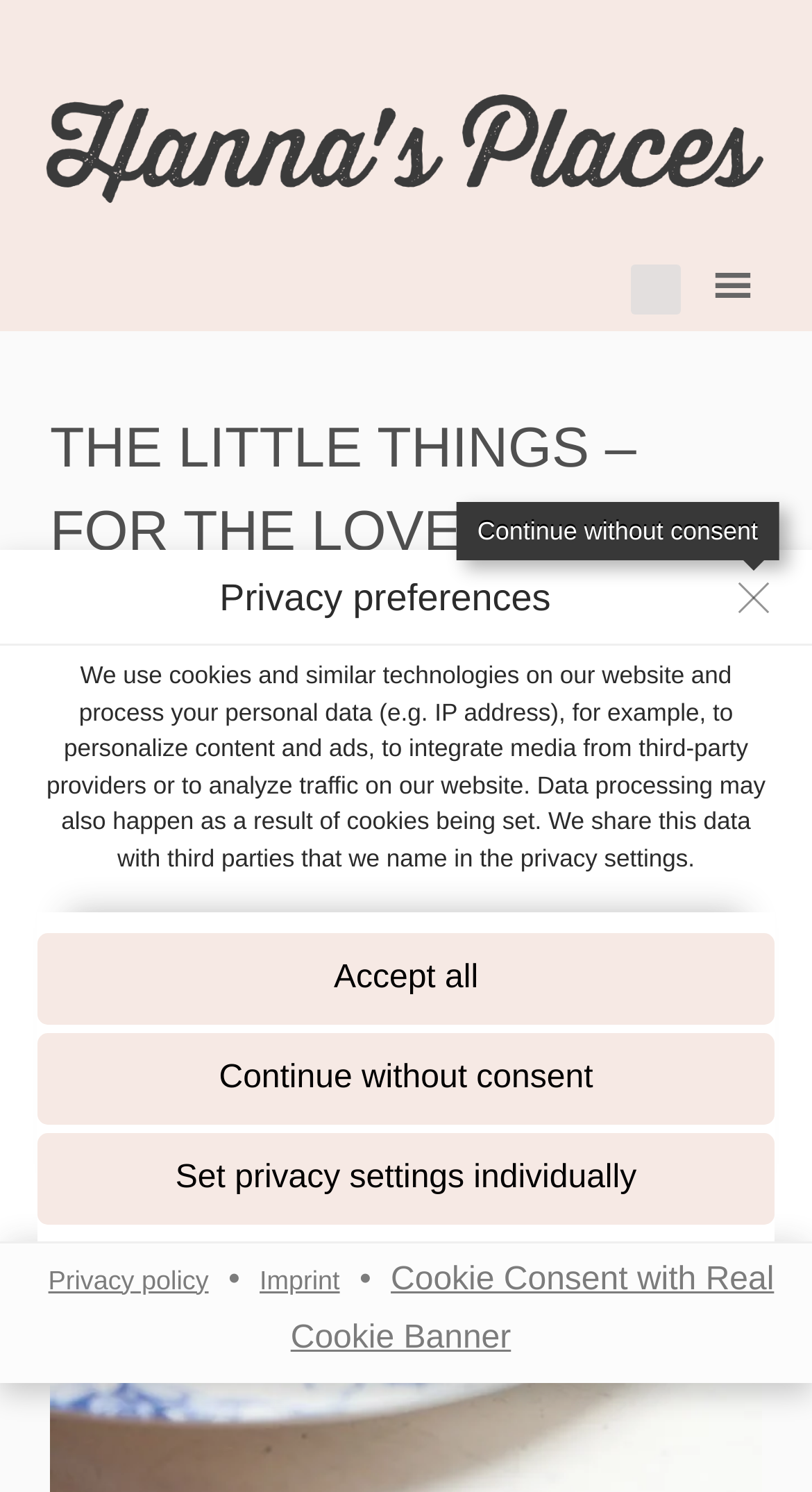Using the element description: "Continue without consent", determine the bounding box coordinates. The coordinates should be in the format [left, top, right, bottom], with values between 0 and 1.

[0.046, 0.692, 0.954, 0.753]